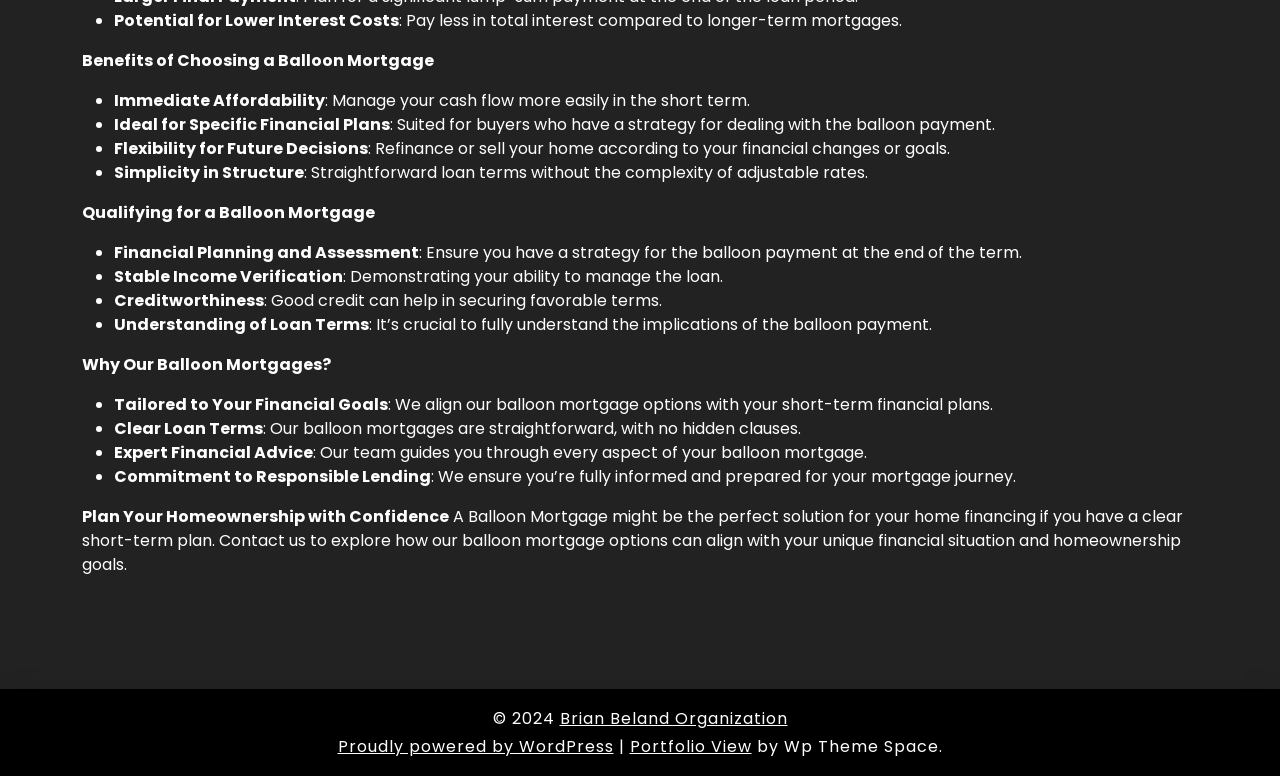Using the description: "Portfolio View", identify the bounding box of the corresponding UI element in the screenshot.

[0.492, 0.944, 0.587, 0.979]